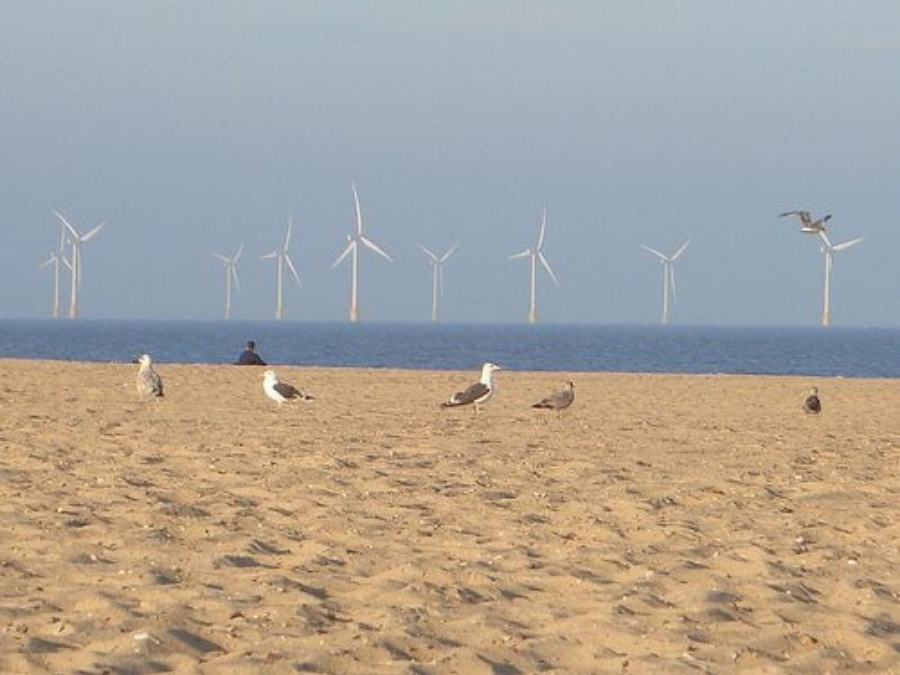Please provide a short answer using a single word or phrase for the question:
What is the majority belief according to recent surveys?

Government backing for renewable initiatives